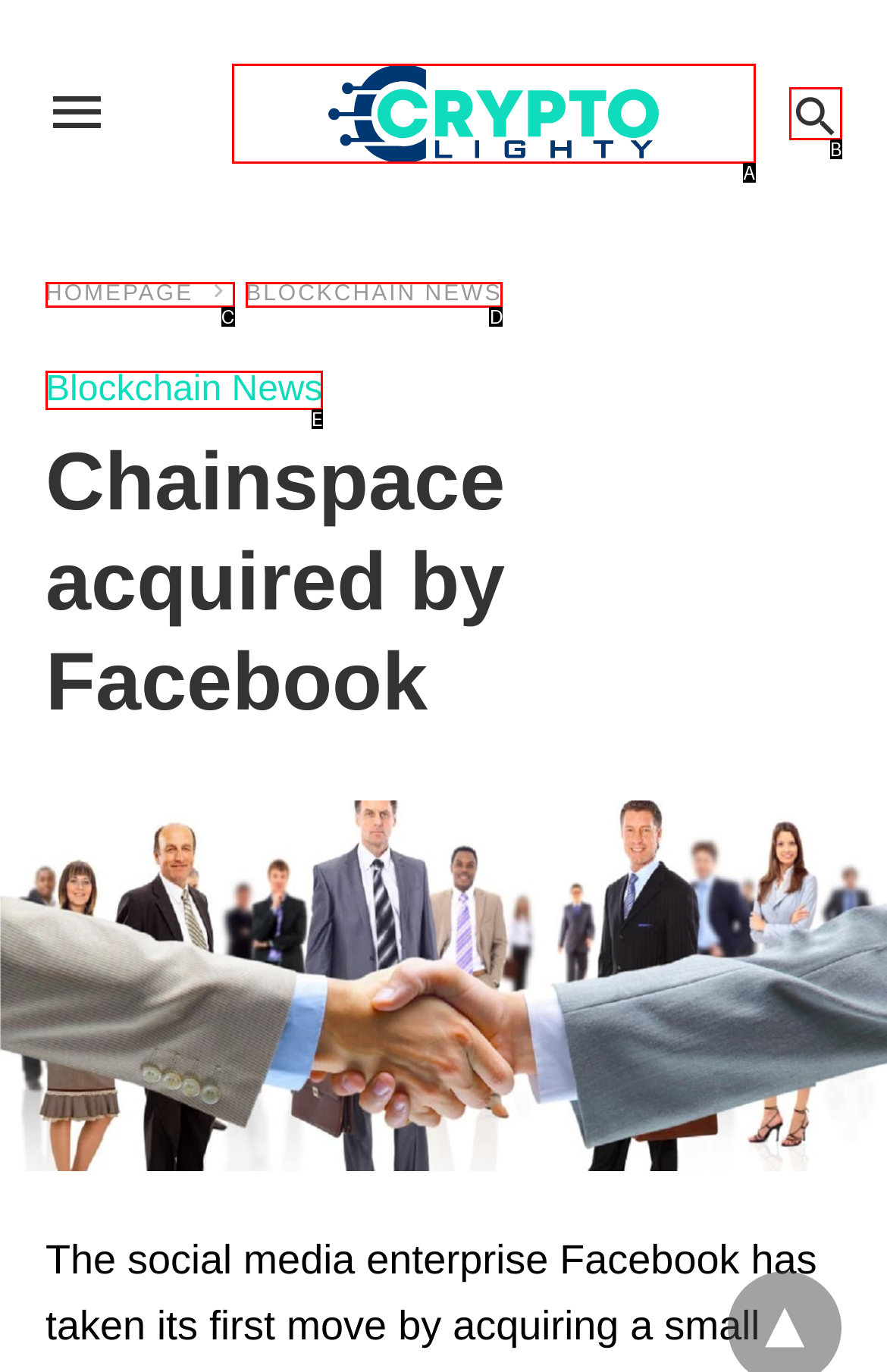Tell me the letter of the option that corresponds to the description: Blockchain News
Answer using the letter from the given choices directly.

E